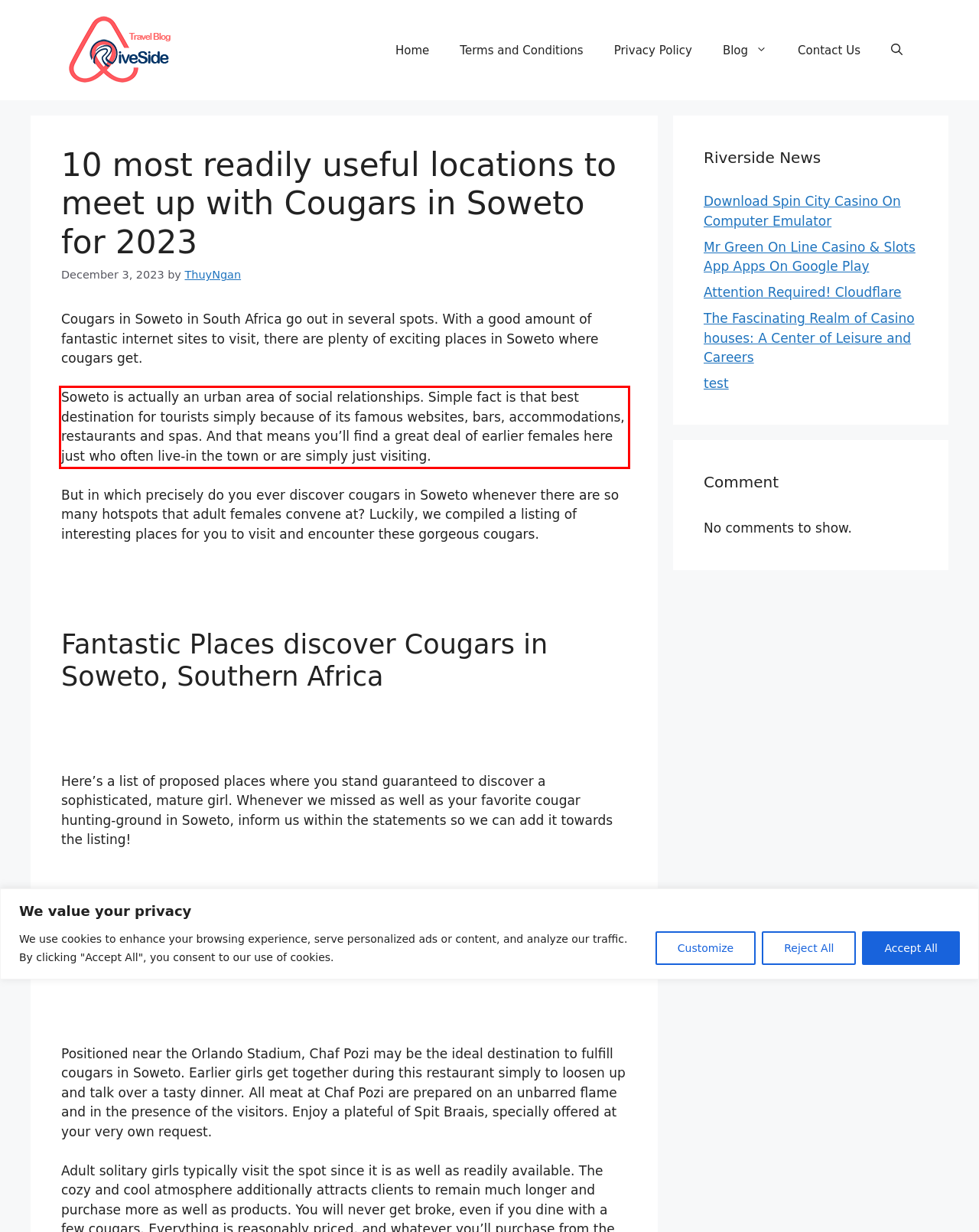Please look at the webpage screenshot and extract the text enclosed by the red bounding box.

Soweto is actually an urban area of social relationships. Simple fact is that best destination for tourists simply because of its famous websites, bars, accommodations, restaurants and spas. And that means you’ll find a great deal of earlier females here just who often live-in the town or are simply just visiting.